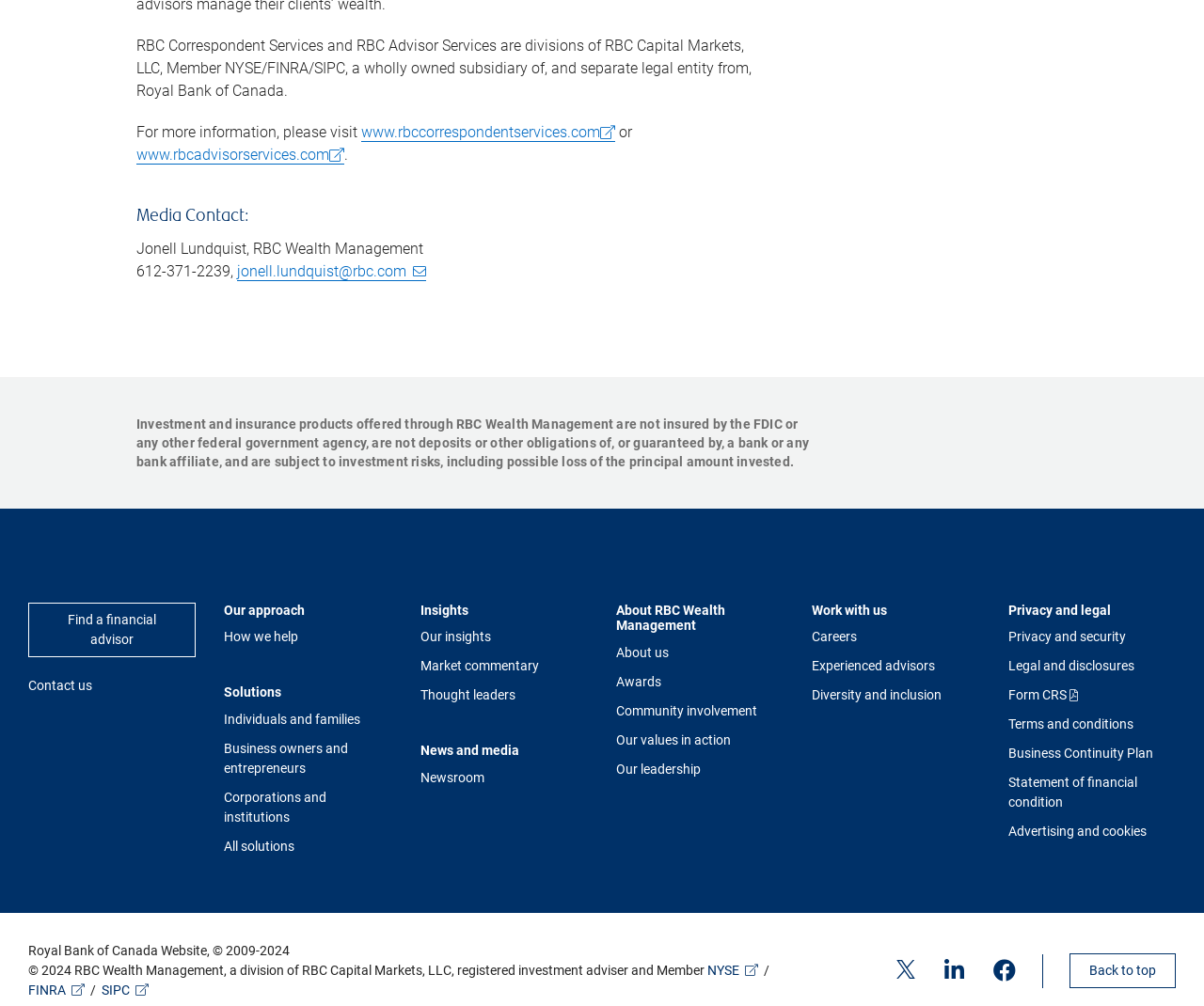Find the bounding box coordinates for the element that must be clicked to complete the instruction: "Find a financial advisor". The coordinates should be four float numbers between 0 and 1, indicated as [left, top, right, bottom].

[0.023, 0.599, 0.163, 0.653]